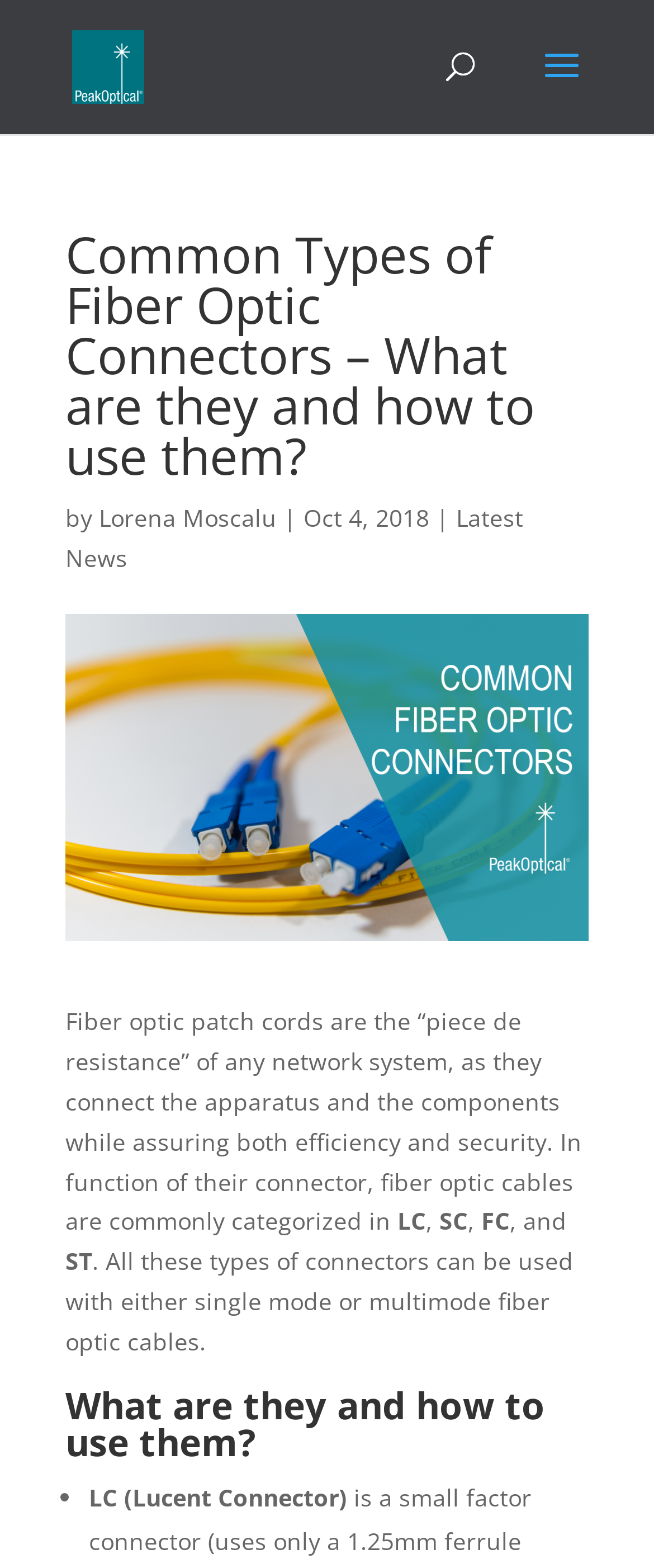Construct a comprehensive description capturing every detail on the webpage.

The webpage is about common types of fiber optic connectors, specifically discussing LC, SC, FC, and ST connectors. At the top left of the page, there is a link to "PeakOptical A/S" accompanied by an image with the same name. Below this, there is a search bar spanning across the top of the page. 

The main content of the page starts with a heading that reads "Common Types of Fiber Optic Connectors – What are they and how to use them?" followed by the author's name, "Lorena Moscalu", and the date "Oct 4, 2018". 

To the right of the author's information, there is a link to "Latest News". Below this, there is a large image titled "Common Fiber Optic Connectors" that takes up most of the width of the page. 

The main text of the page begins below the image, explaining the importance of fiber optic patch cords in network systems. It then categorizes fiber optic cables into different types based on their connectors, listing LC, SC, FC, and ST. 

Further down, there is a subheading "What are they and how to use them?" followed by a list, with the first item being "LC (Lucent Connector)".